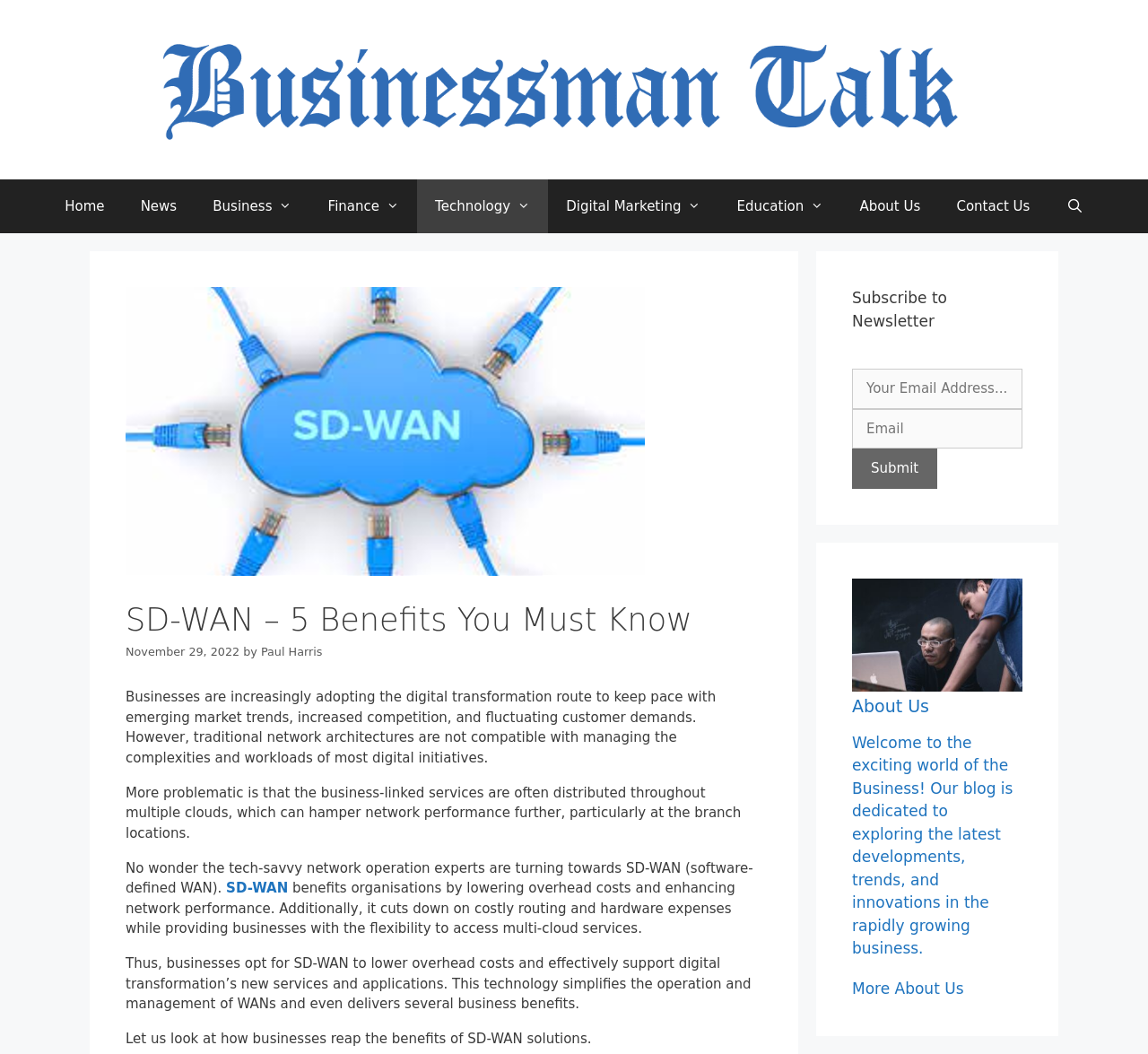Give a complete and precise description of the webpage's appearance.

The webpage is about BusinessMan Talk, a website focused on business-related topics. At the top, there is a banner with a logo and a link to the website's homepage. Below the banner, there is a navigation menu with links to various sections, including Home, News, Business, Finance, Technology, Digital Marketing, Education, About Us, and Contact Us.

The main content area is divided into two sections. On the left, there is a header with the title "SD-WAN – 5 Benefits You Must Know" and a timestamp indicating the article was published on November 29, 2022, by Paul Harris. Below the header, there are several paragraphs of text discussing the benefits of SD-WAN (software-defined WAN) for businesses, including lowering overhead costs and enhancing network performance.

On the right side, there are two complementary sections. The top section has a heading "Subscribe to Newsletter" with a textbox to enter an email address and a submit button. The bottom section has a heading "About Us" with a brief description of the website's focus on business-related topics and a link to learn more.

There are a total of 7 links in the navigation menu, 1 image in the banner, 1 image in the navigation menu, and 2 complementary sections on the right side. The webpage has a clean and organized layout, making it easy to navigate and read.